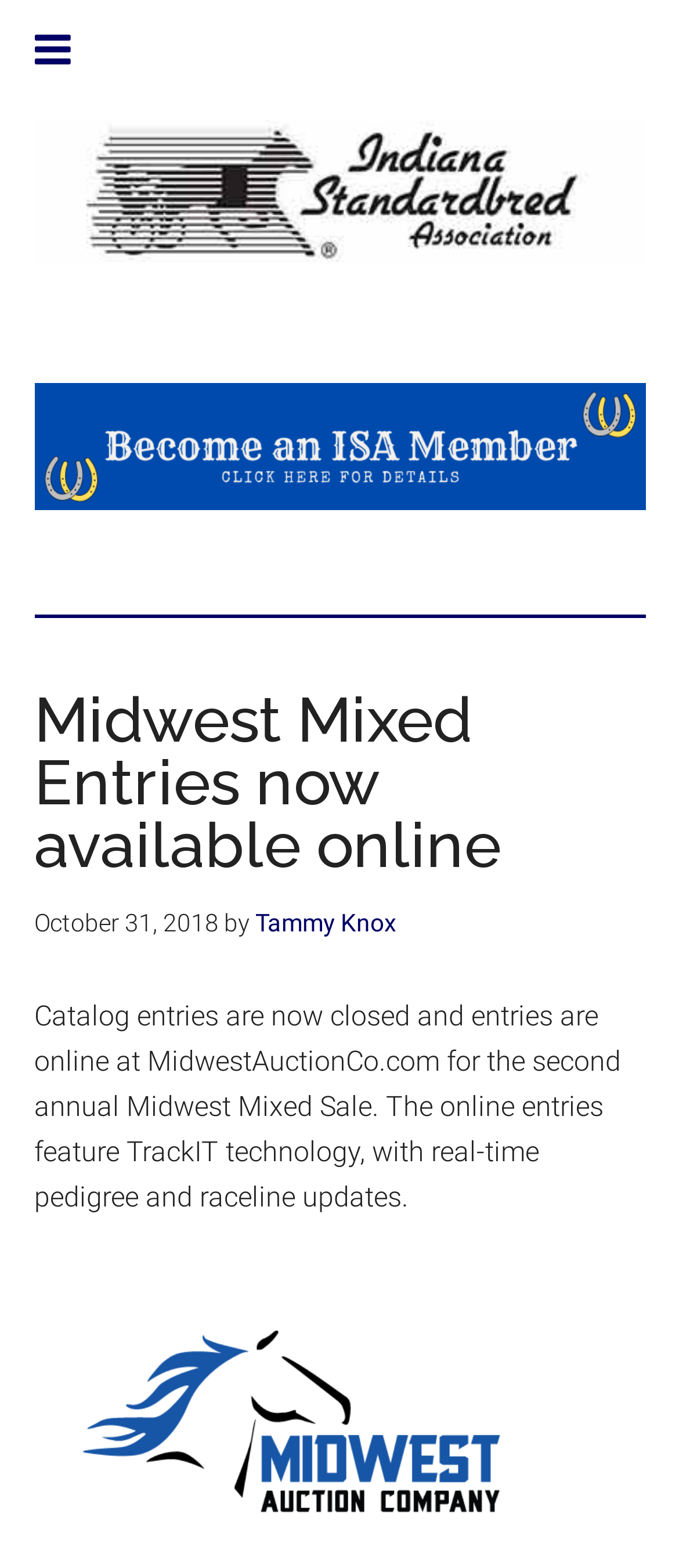Extract the main title from the webpage.

Midwest Mixed Entries now available online